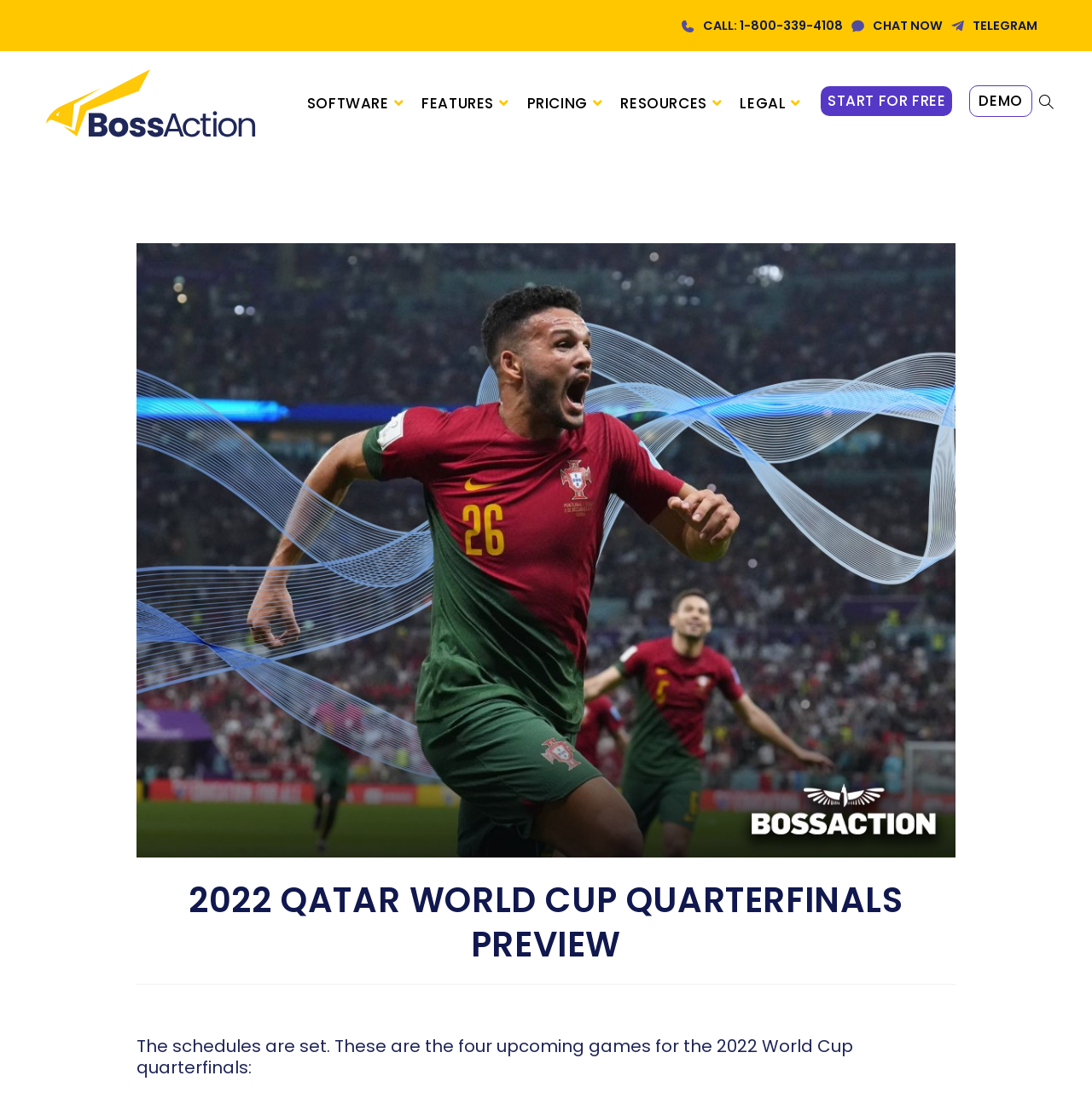What is the current webpage about?
Respond to the question with a well-detailed and thorough answer.

Based on the webpage content, it appears to be a preview of the quarterfinals of the 2022 Qatar World Cup, providing information about the upcoming games.